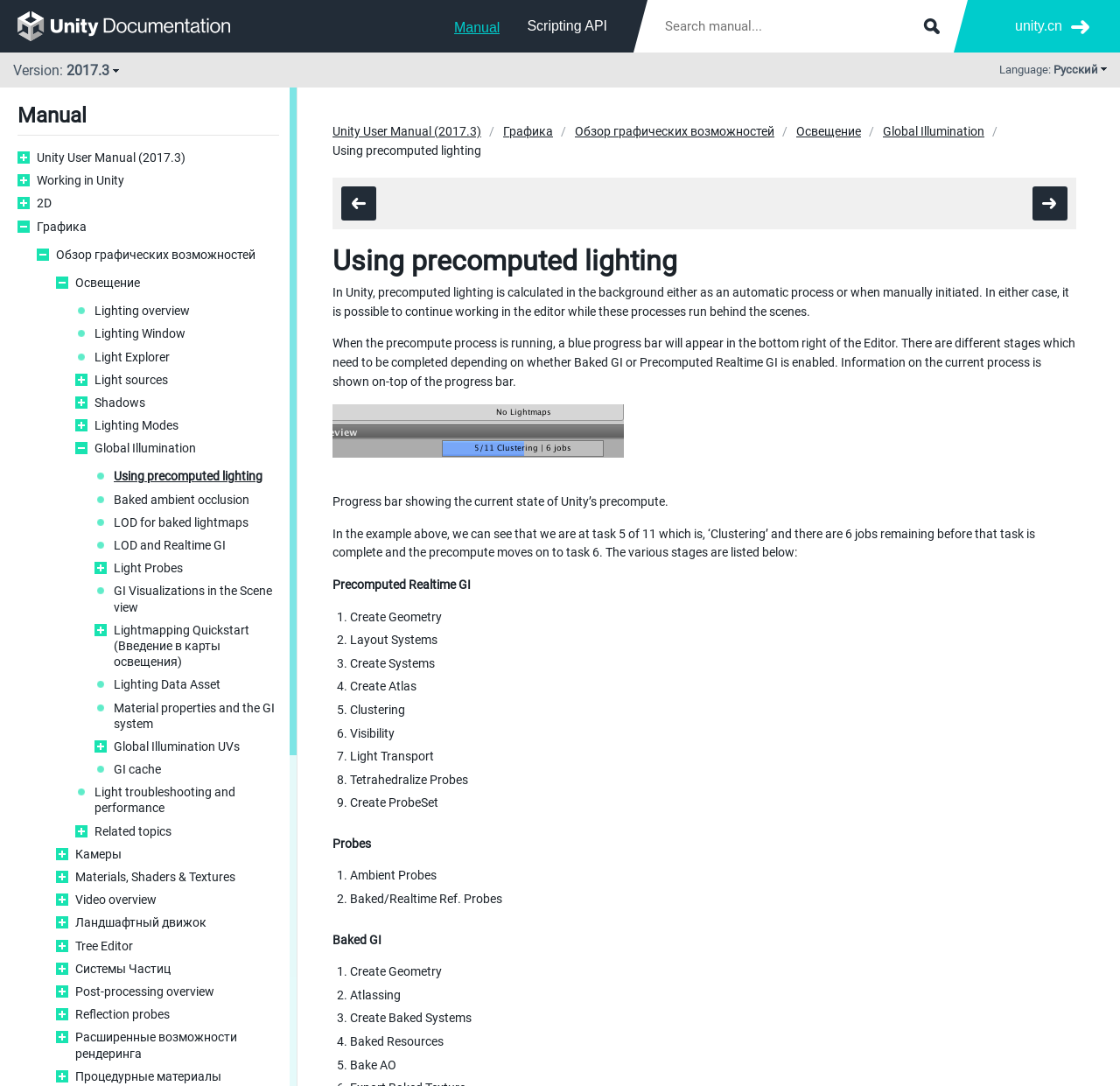What is the purpose of clustering in Precomputed Realtime GI?
Refer to the image and offer an in-depth and detailed answer to the question.

The webpage lists clustering as the 5th stage of the Precomputed Realtime GI process, but it does not provide a clear explanation of its purpose. It only mentions that it is one of the tasks that need to be completed during the precompute process.